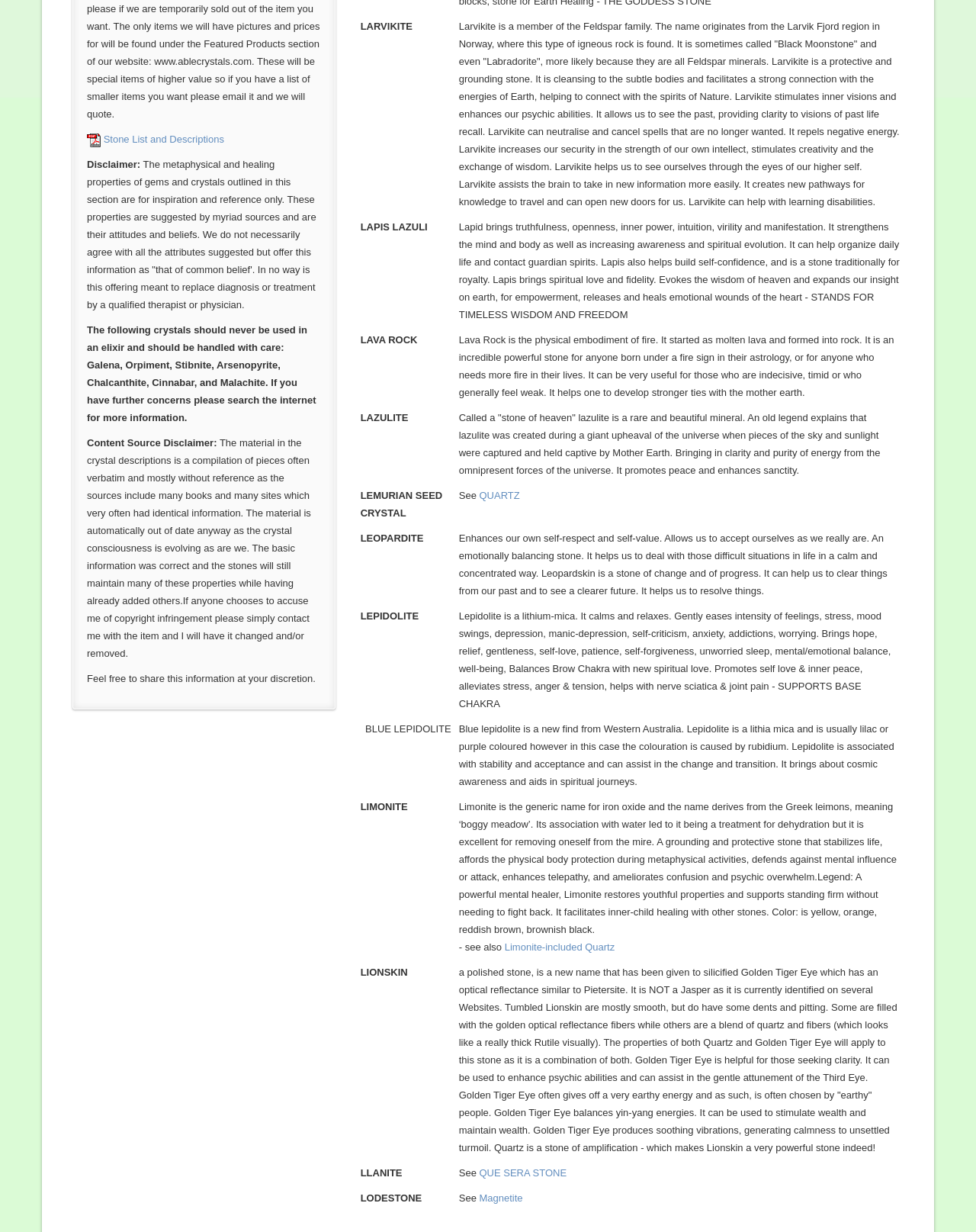Based on the element description QUE SERA STONE, identify the bounding box of the UI element in the given webpage screenshot. The coordinates should be in the format (top-left x, top-left y, bottom-right x, bottom-right y) and must be between 0 and 1.

[0.491, 0.947, 0.581, 0.957]